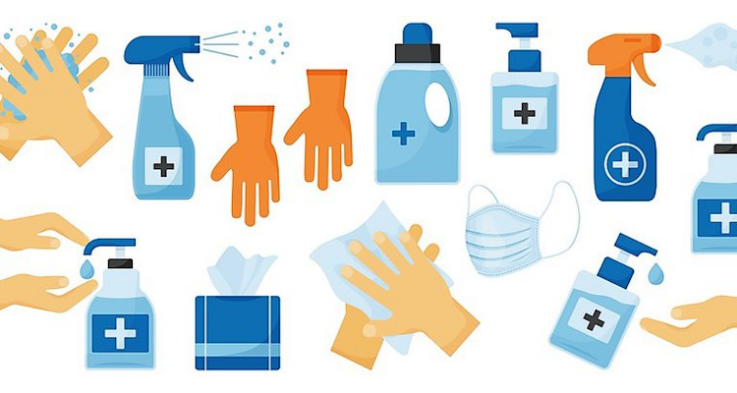What is the purpose of the protective gloves?
Make sure to answer the question with a detailed and comprehensive explanation.

The protective gloves are one of the sanitation and hygiene tools surrounding the hands being washed, and their purpose is to prevent the spread of illness and promote a safe environment.